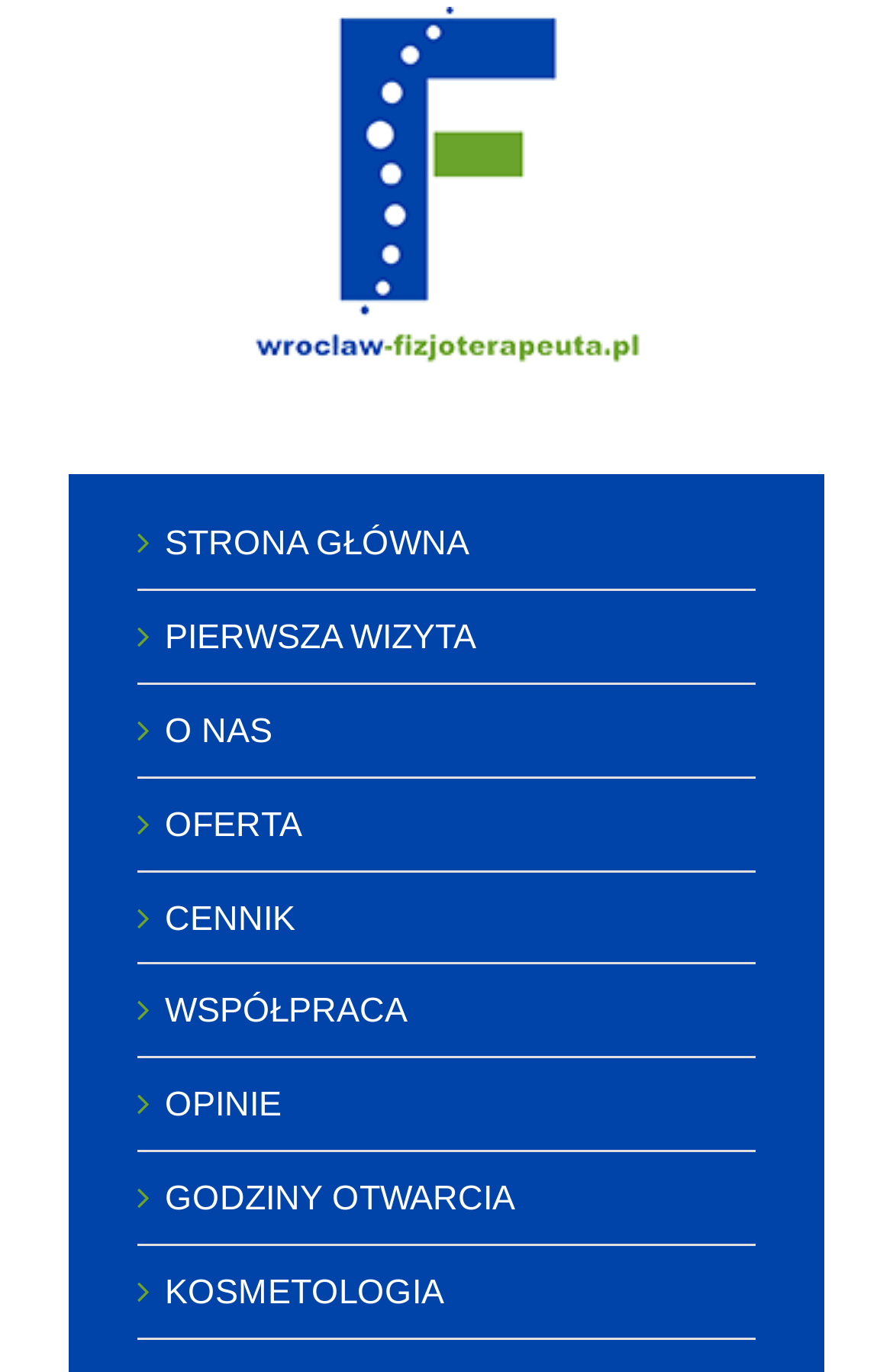Identify the bounding box coordinates of the region I need to click to complete this instruction: "Share on Facebook".

None